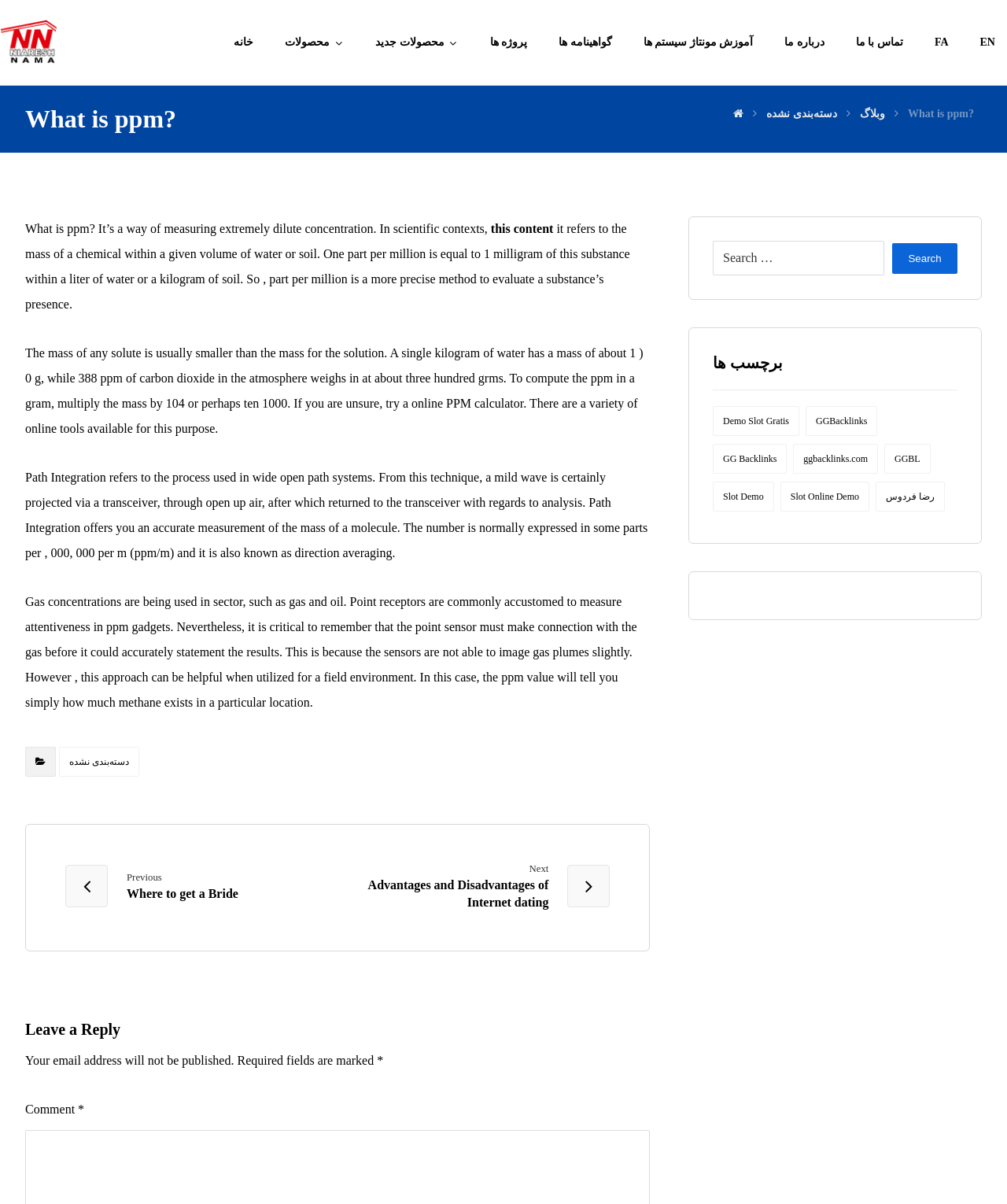Please mark the bounding box coordinates of the area that should be clicked to carry out the instruction: "Read the blog".

[0.854, 0.09, 0.879, 0.099]